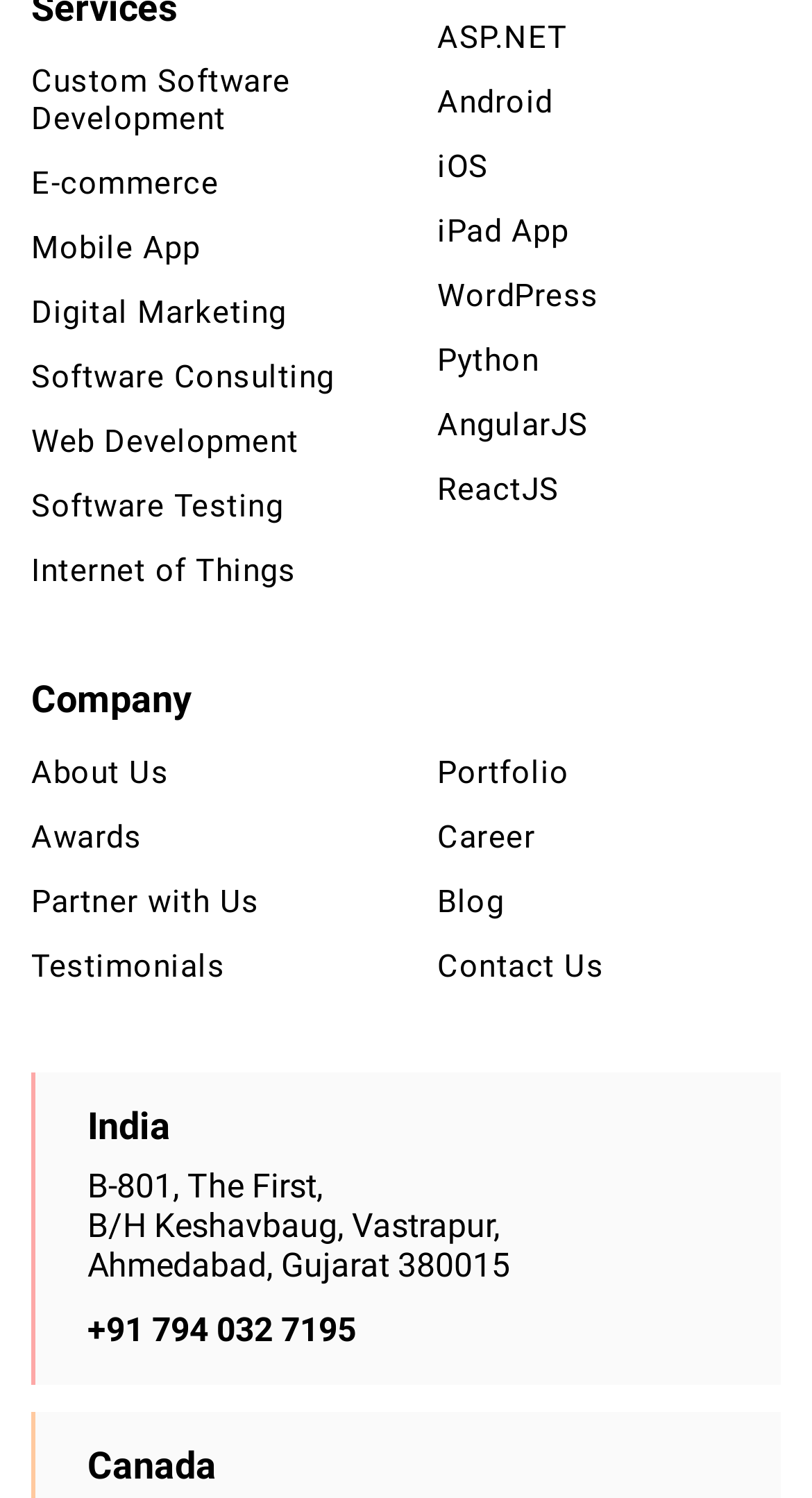How many countries are listed as having company offices?
Examine the screenshot and reply with a single word or phrase.

2